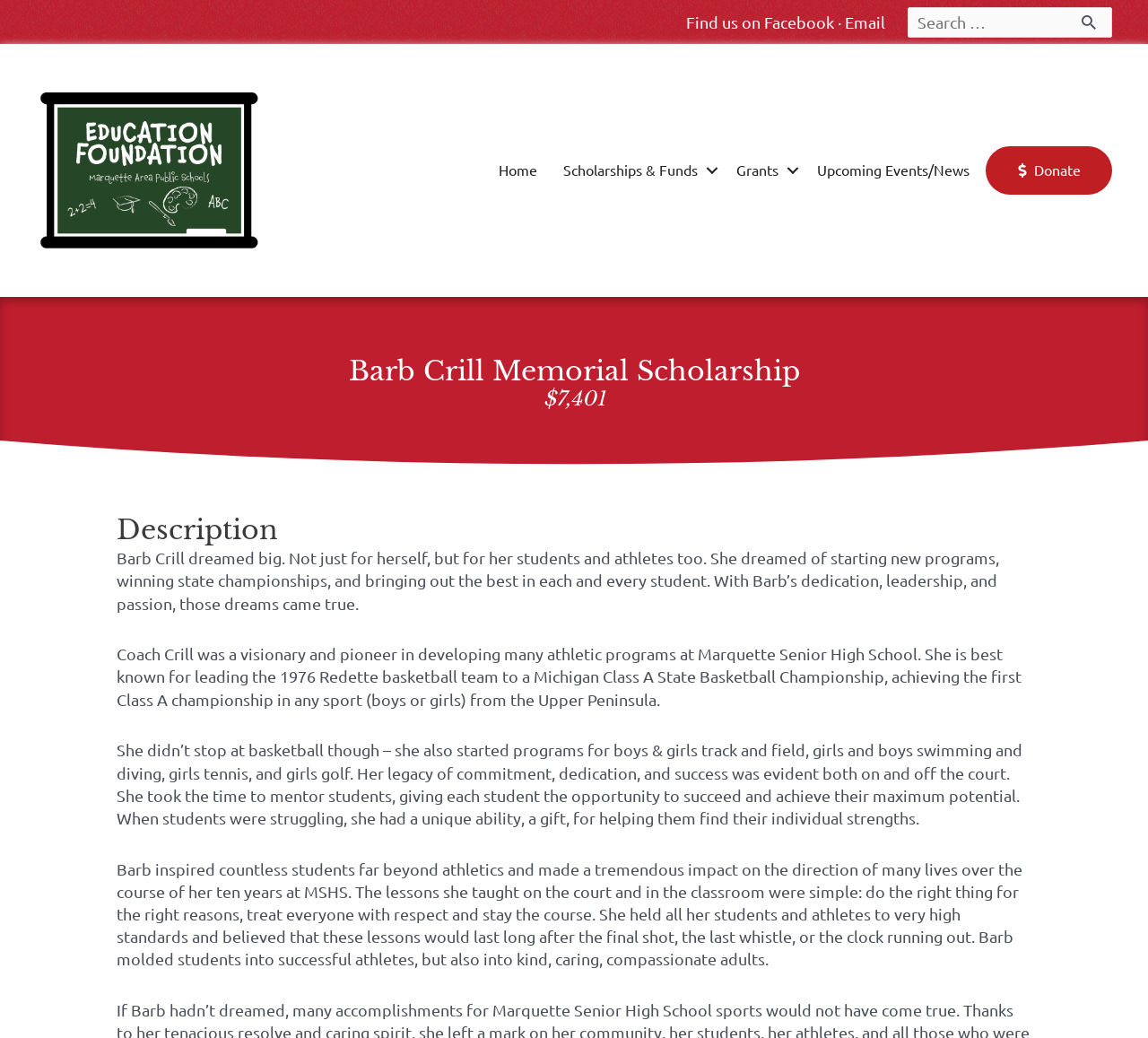Using the element description provided, determine the bounding box coordinates in the format (top-left x, top-left y, bottom-right x, bottom-right y). Ensure that all values are floating point numbers between 0 and 1. Element description: Scholarships & Funds

[0.483, 0.141, 0.633, 0.187]